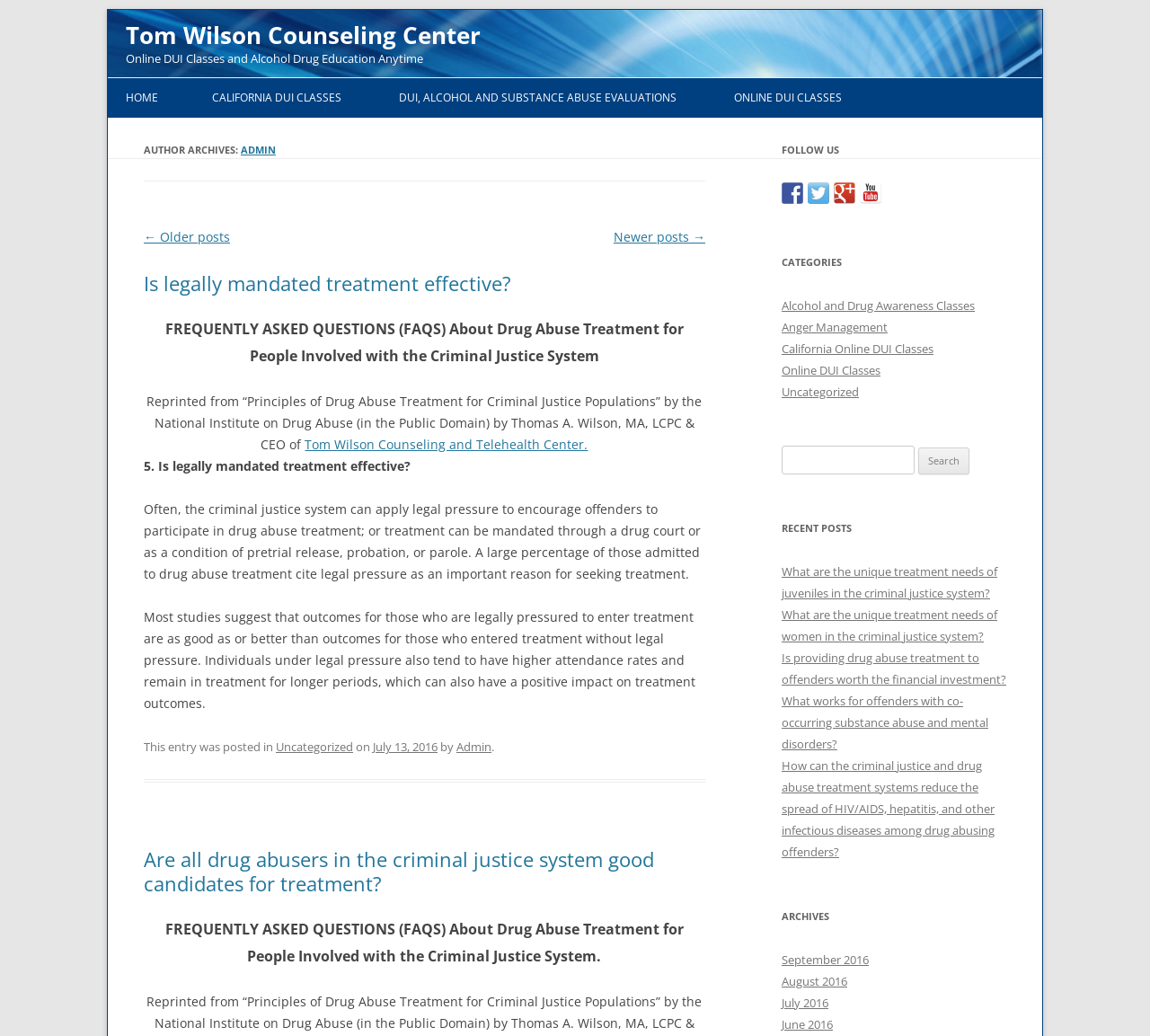Utilize the information from the image to answer the question in detail:
What social media platforms are available for following?

The social media platforms available for following can be found in the 'FOLLOW US' section of the webpage, which includes links to Facebook, Twitter, Google+, and YouTube.